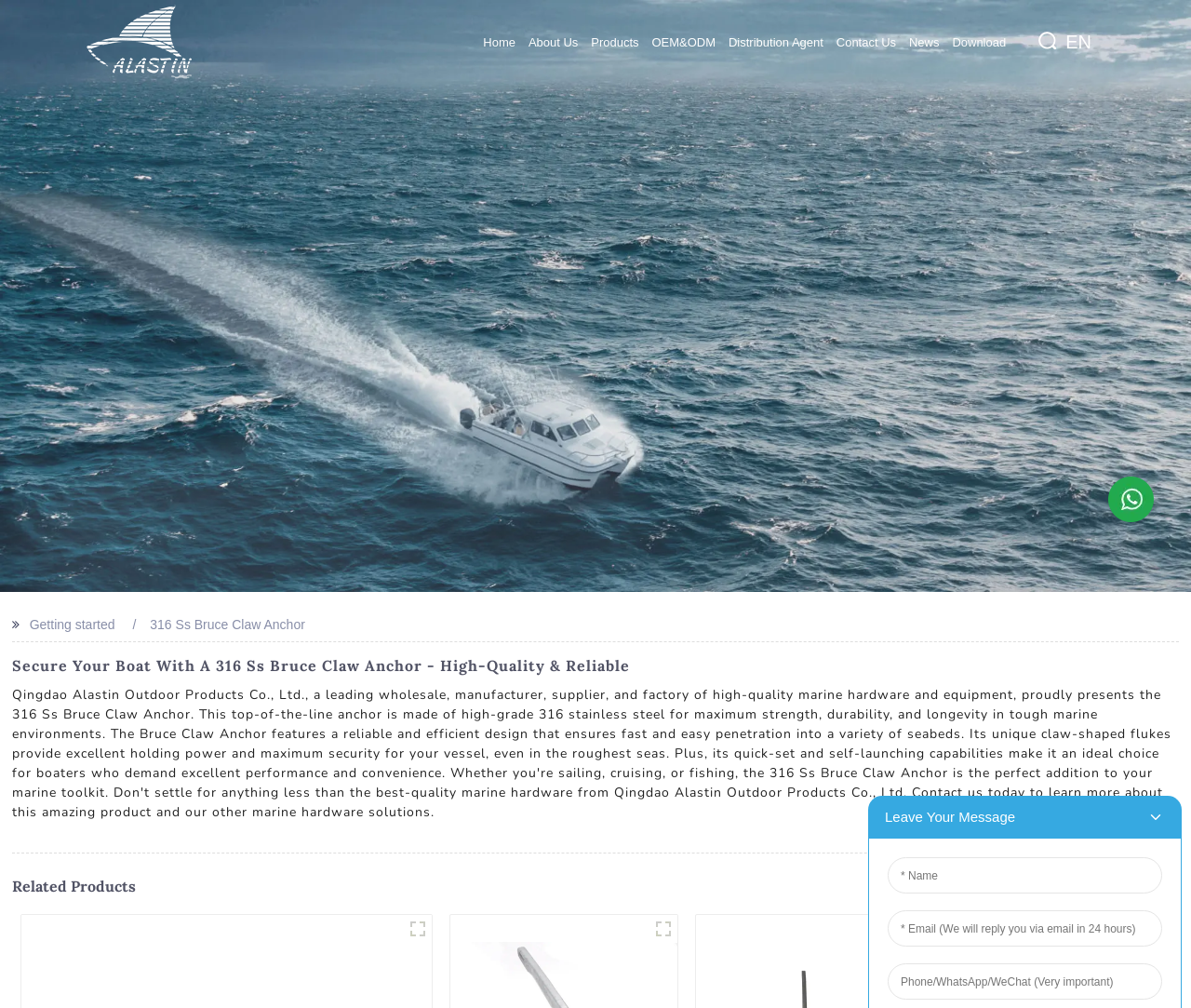Please provide a one-word or short phrase answer to the question:
How many related products are shown?

4